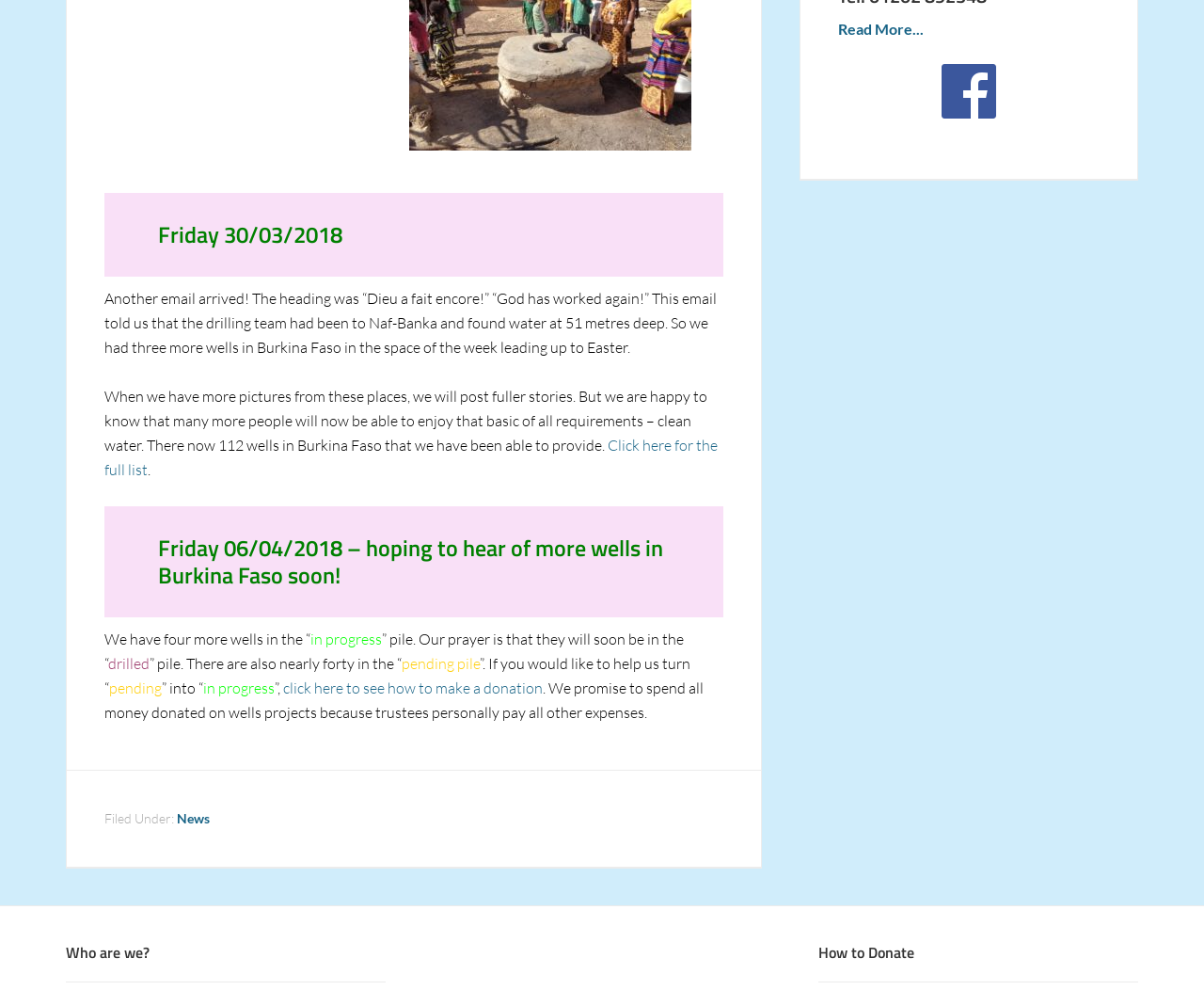Provide a one-word or short-phrase answer to the question:
What is the position of the link 'Read More...' on the webpage?

Top-right